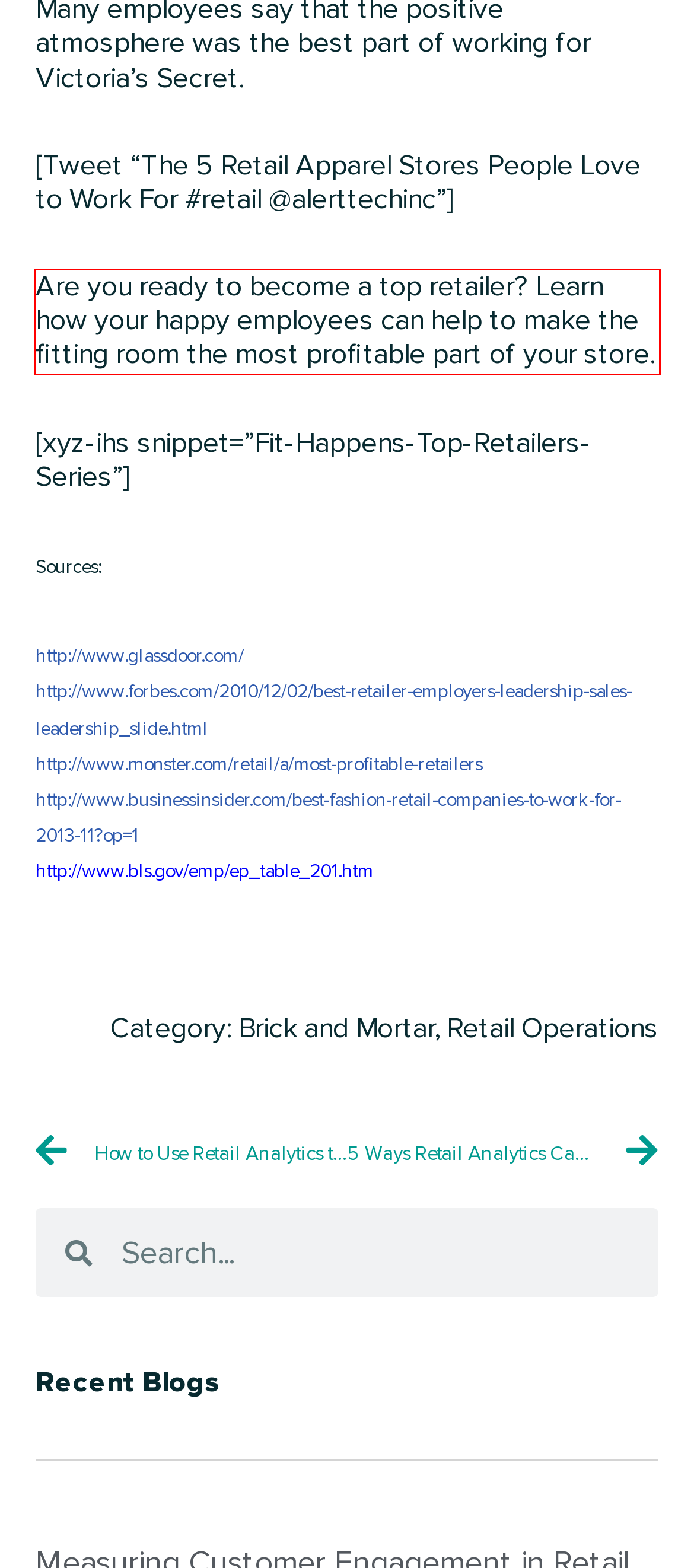Look at the screenshot of the webpage, locate the red rectangle bounding box, and generate the text content that it contains.

Are you ready to become a top retailer? Learn how your happy employees can help to make the fitting room the most profitable part of your store.